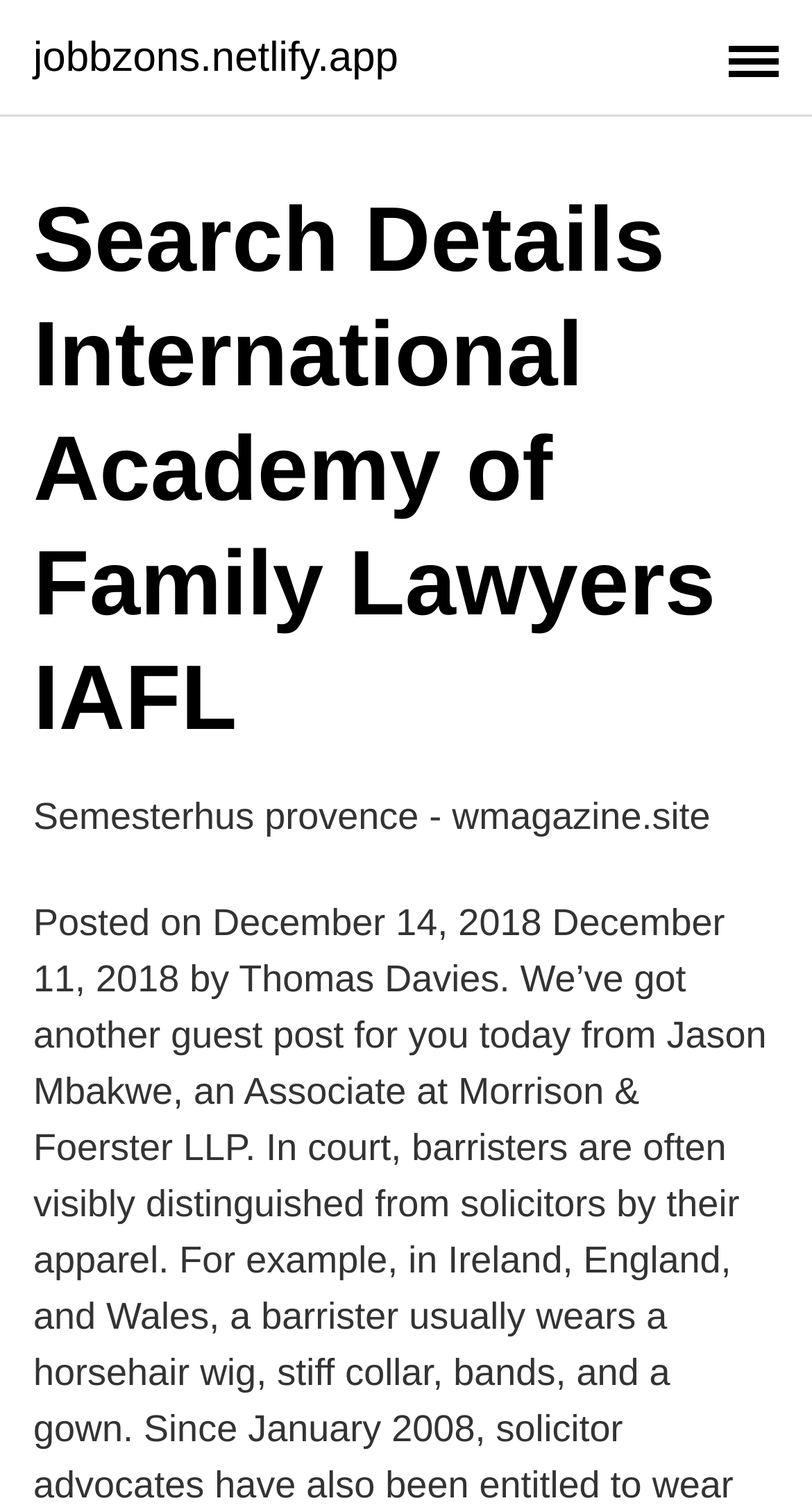Please determine the headline of the webpage and provide its content.

Search Details International Academy of Family Lawyers IAFL